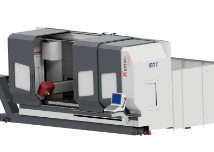Answer in one word or a short phrase: 
What is the goal of the Meccanotecnica Group?

Optimizing work processes